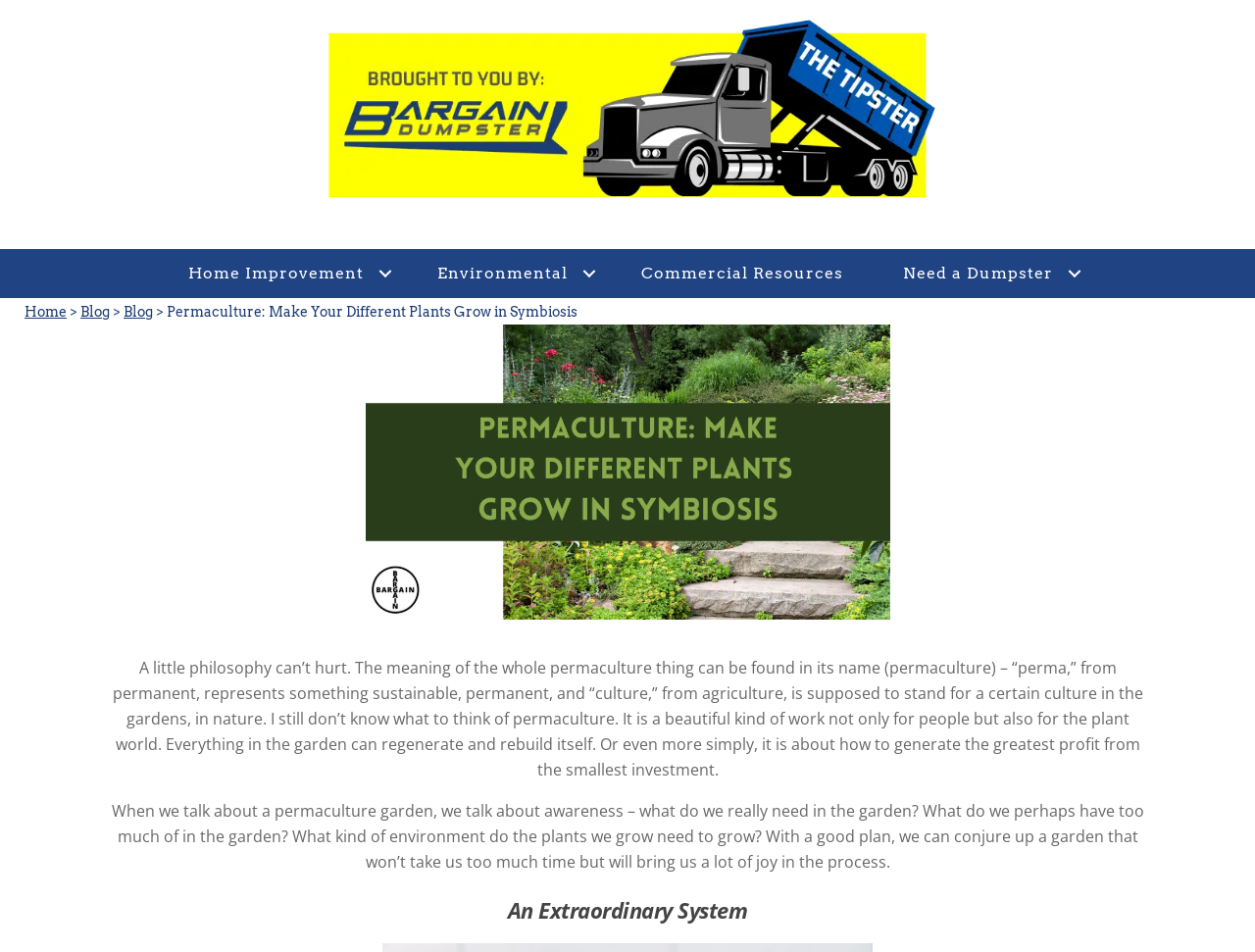Please study the image and answer the question comprehensively:
What is the focus of permaculture gardening?

The webpage emphasizes the importance of awareness in permaculture gardening, which involves understanding what is needed in the garden, what can be reduced, and creating a sustainable environment that supports the growth of plants and benefits both people and the plant world.